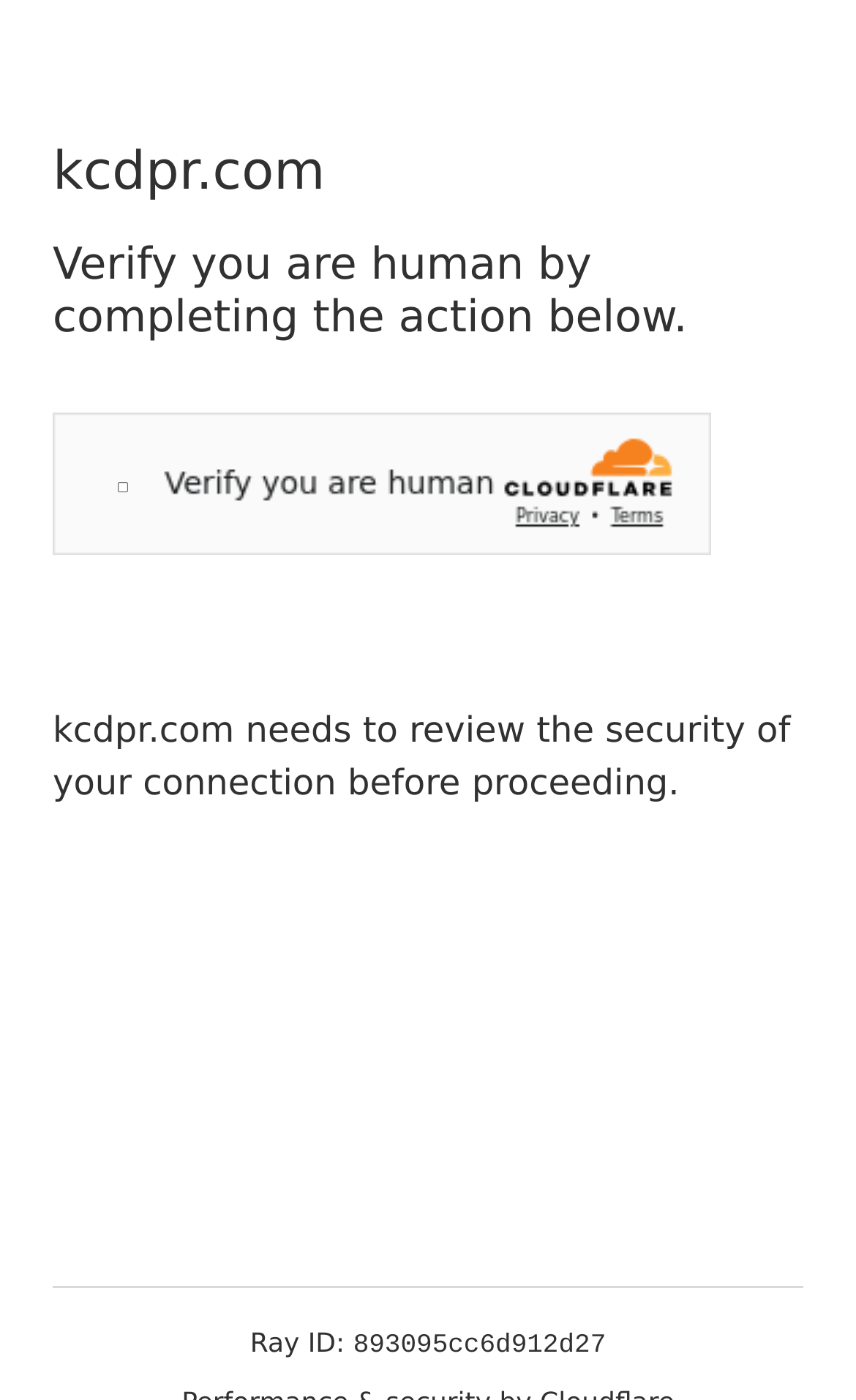Create a detailed narrative of the webpage’s visual and textual elements.

The webpage appears to be a security verification page. At the top, there is a heading that displays the website's name, "kcdpr.com". Below it, another heading instructs the user to "Verify you are human by completing the action below." 

A security challenge widget, provided by Cloudflare, is positioned below the heading, taking up a significant portion of the page. This widget is likely a CAPTCHA or another type of verification test.

Further down, a paragraph of text explains that "kcdpr.com needs to review the security of your connection before proceeding." This text is followed by a label "Ray ID:" and a corresponding ID number "893095cc6d912d27", which is likely a unique identifier for the security review process.